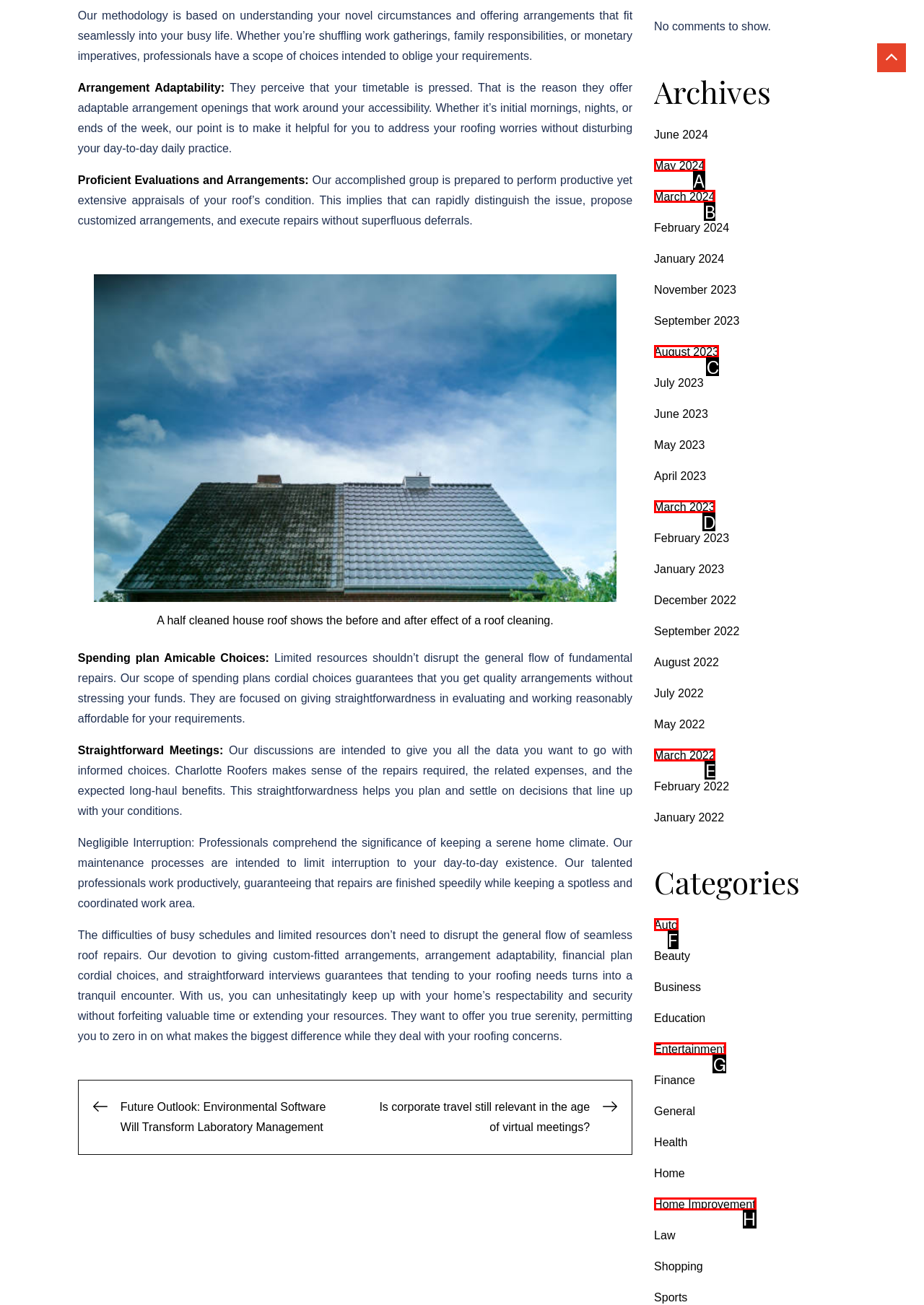Find the correct option to complete this instruction: Navigate to 'Home Improvement' category. Reply with the corresponding letter.

H